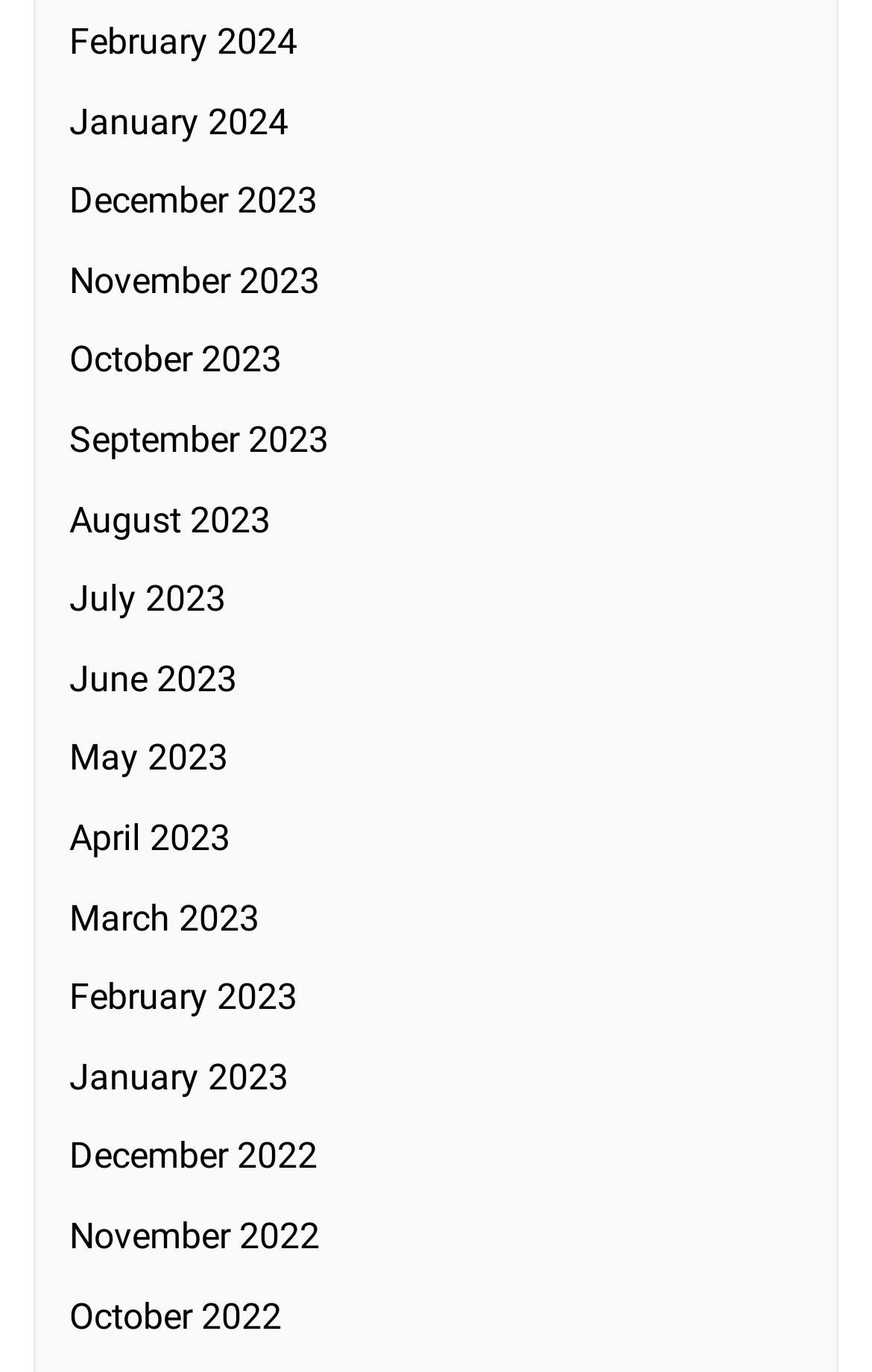Respond to the question with just a single word or phrase: 
How many months are listed?

12